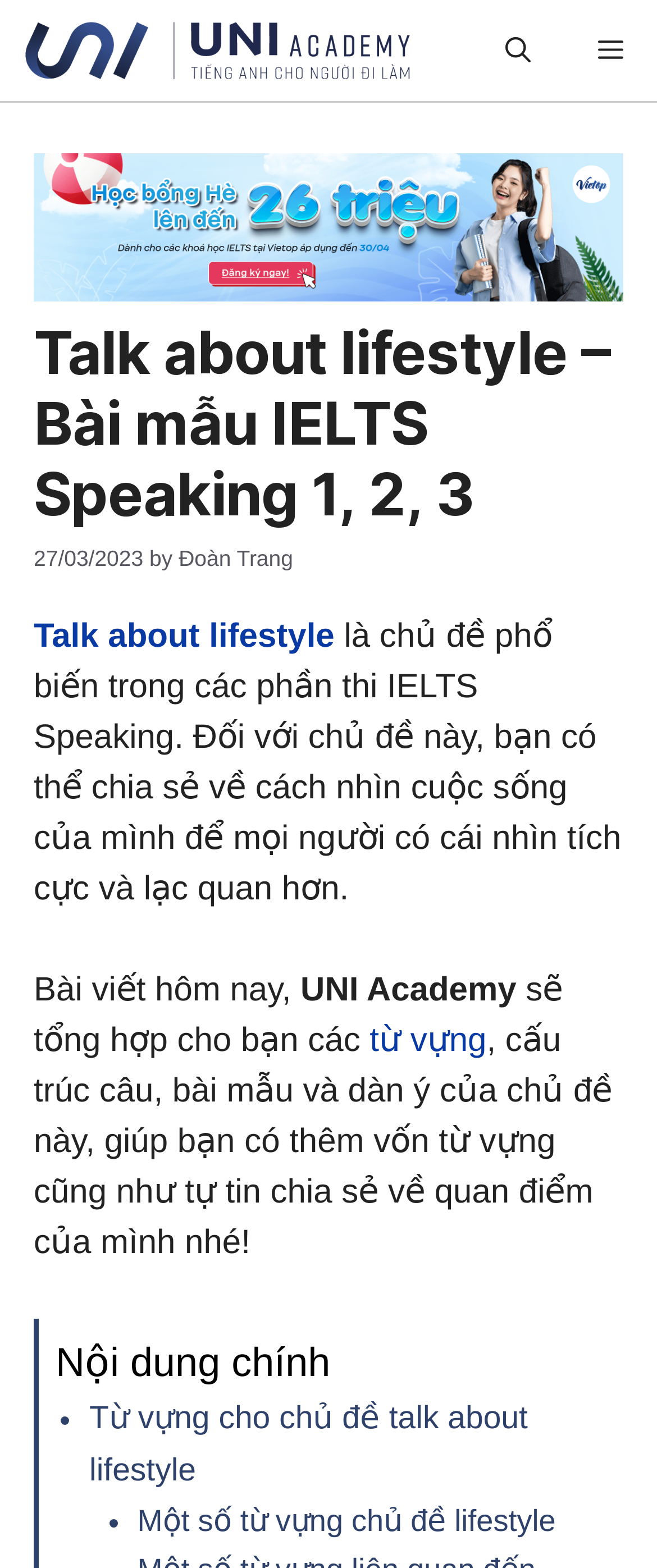Analyze the image and deliver a detailed answer to the question: How many list markers are there in the article?

There are two list markers in the article, which are used to list out the vocabulary and sentence structures related to the topic of 'talk about lifestyle'.